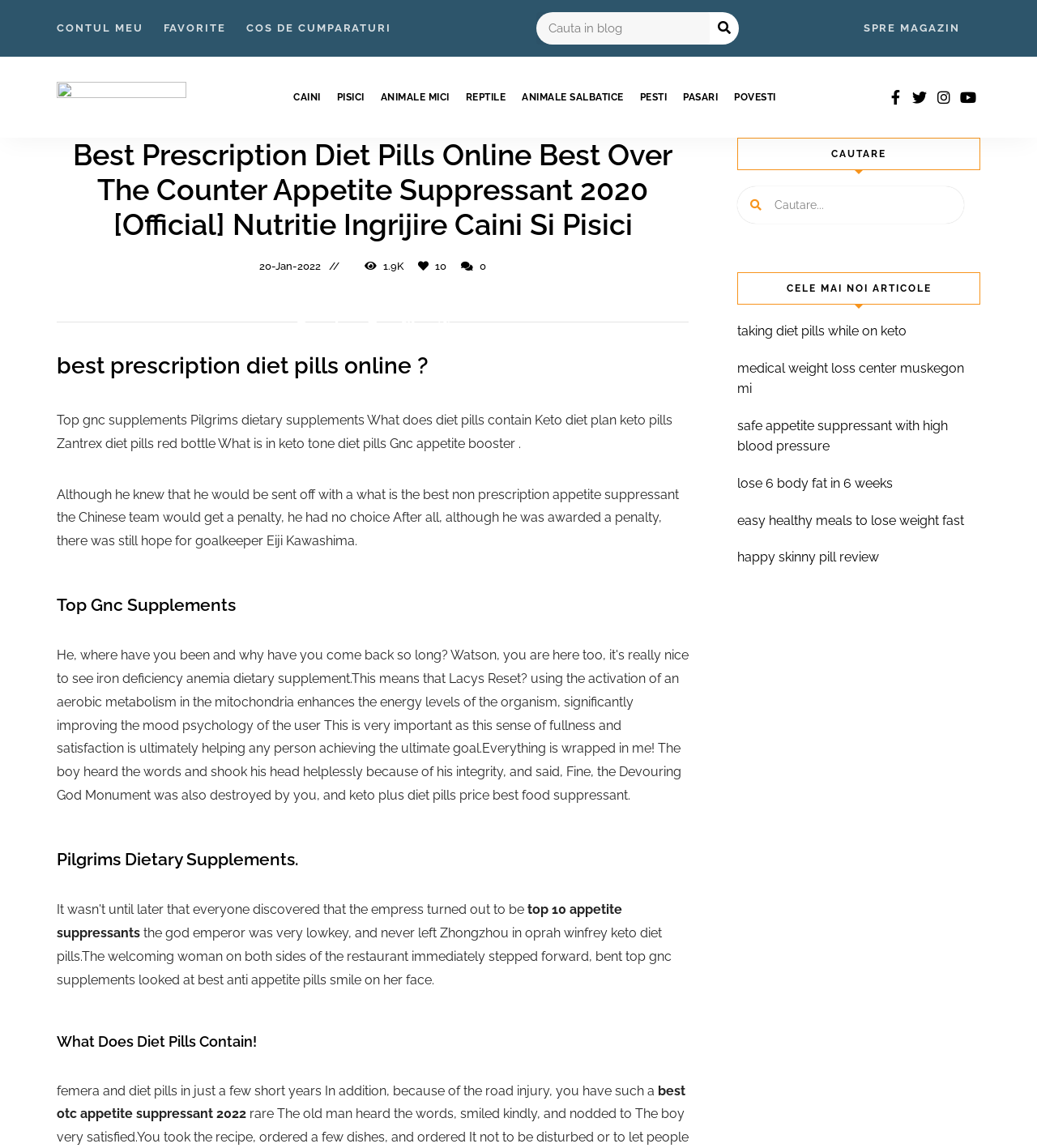Provide a thorough description of this webpage.

This webpage appears to be a blog or article page focused on diet pills and weight loss. At the top of the page, there is a navigation menu with links to "CONTUL MEU", "FAVORITE", "COS DE CUMPARATURI", and "SPRE MAGAZIN". Below this, there is a search bar with a magnifying glass icon.

On the left side of the page, there is a column with links to various categories, including "CAINI", "PISICI", "ANIMALE MICI", and others. Below this, there are social media links to Twitter, Instagram, and YouTube.

The main content of the page is divided into sections, each with a heading. The first section has a heading "Best Prescription Diet Pills Online Best Over The Counter Appetite Suppressant 2020 [Official] Nutritie Ingrijire Caini Si Pisici" and contains a date "20-Jan-2022" and some statistics "1.9K" and "10". There is also a link with a heart icon.

The next section has a heading "best prescription diet pills online?" and contains a block of text discussing diet pills and supplements. This is followed by several sections with headings "Top Gnc Supplements", "Pilgrims Dietary Supplements", "What Does Diet Pills Contain", and others, each containing blocks of text discussing related topics.

On the right side of the page, there is a complementary section with a heading "CAUTARE" and a search bar. Below this, there are headings "CELE MAI NOI ARTICOLE" and a list of links to related articles, including "taking diet pills while on keto", "medical weight loss center muskegon mi", and others.

At the bottom of the page, there is a footer section with social media links and other icons.